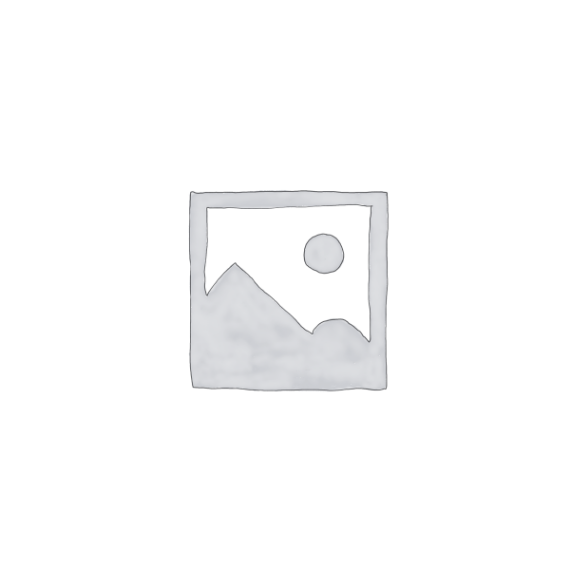What does the image suggest?
Please respond to the question with a detailed and thorough explanation.

The image suggests a connection to the natural environment, which reinforces the product's relevance to households wishing to ensure quality water supply, implying that the product is related to providing clean water for residential areas.